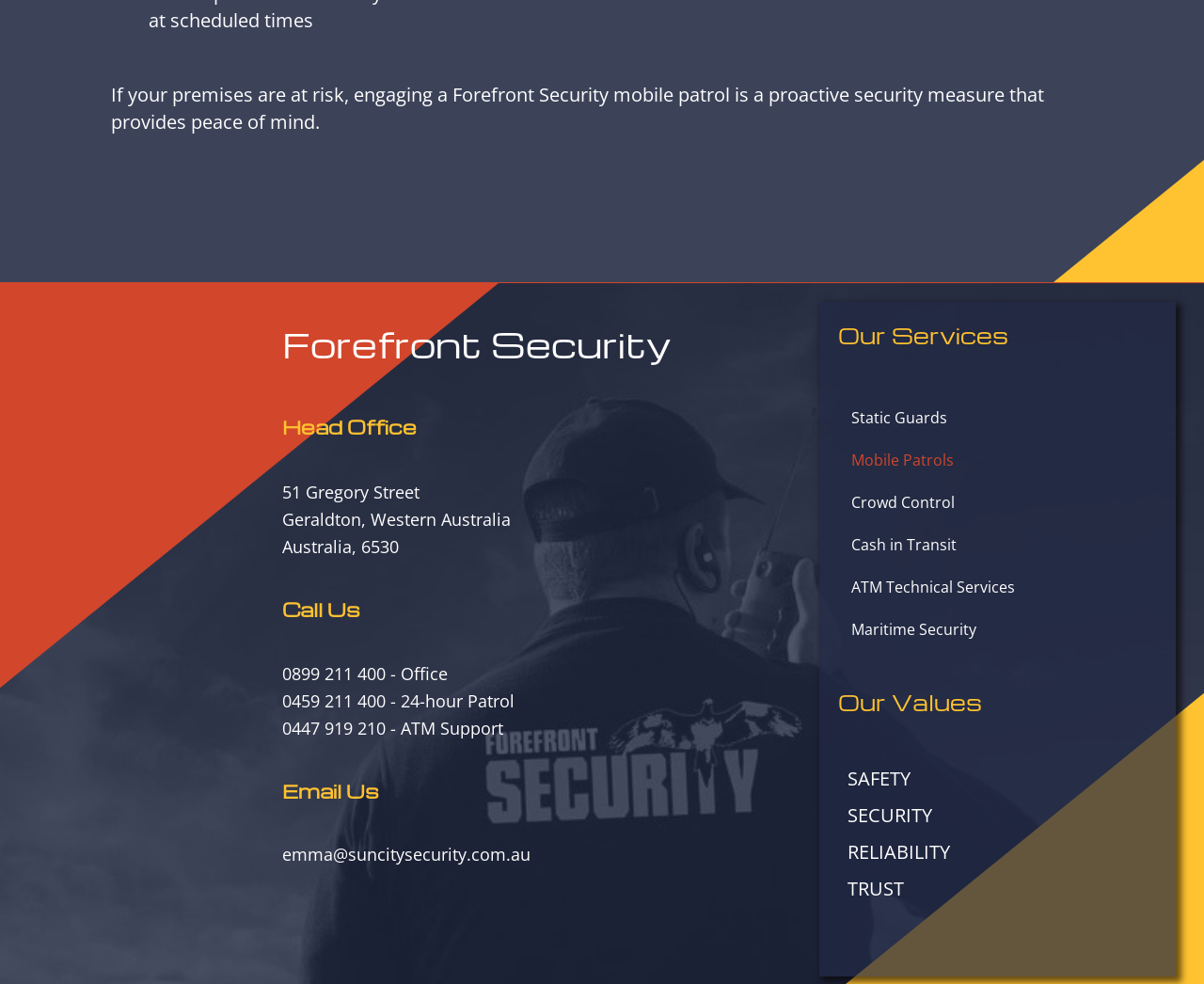Determine the bounding box coordinates of the clickable element to achieve the following action: 'Send an email to emma@suncitysecurity.com.au'. Provide the coordinates as four float values between 0 and 1, formatted as [left, top, right, bottom].

[0.235, 0.856, 0.665, 0.881]